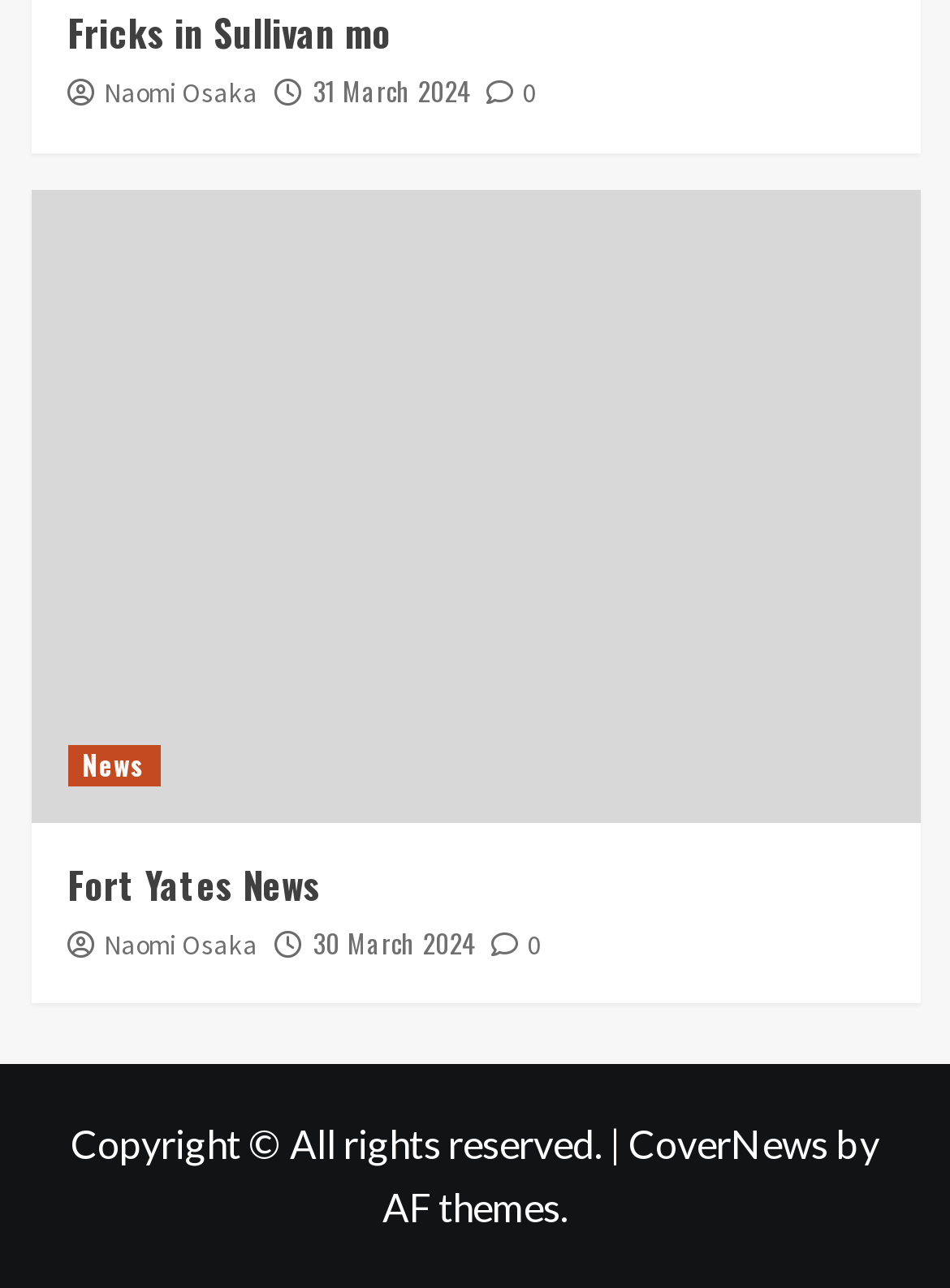Pinpoint the bounding box coordinates of the element to be clicked to execute the instruction: "Go to Fort Yates News".

[0.071, 0.665, 0.337, 0.707]